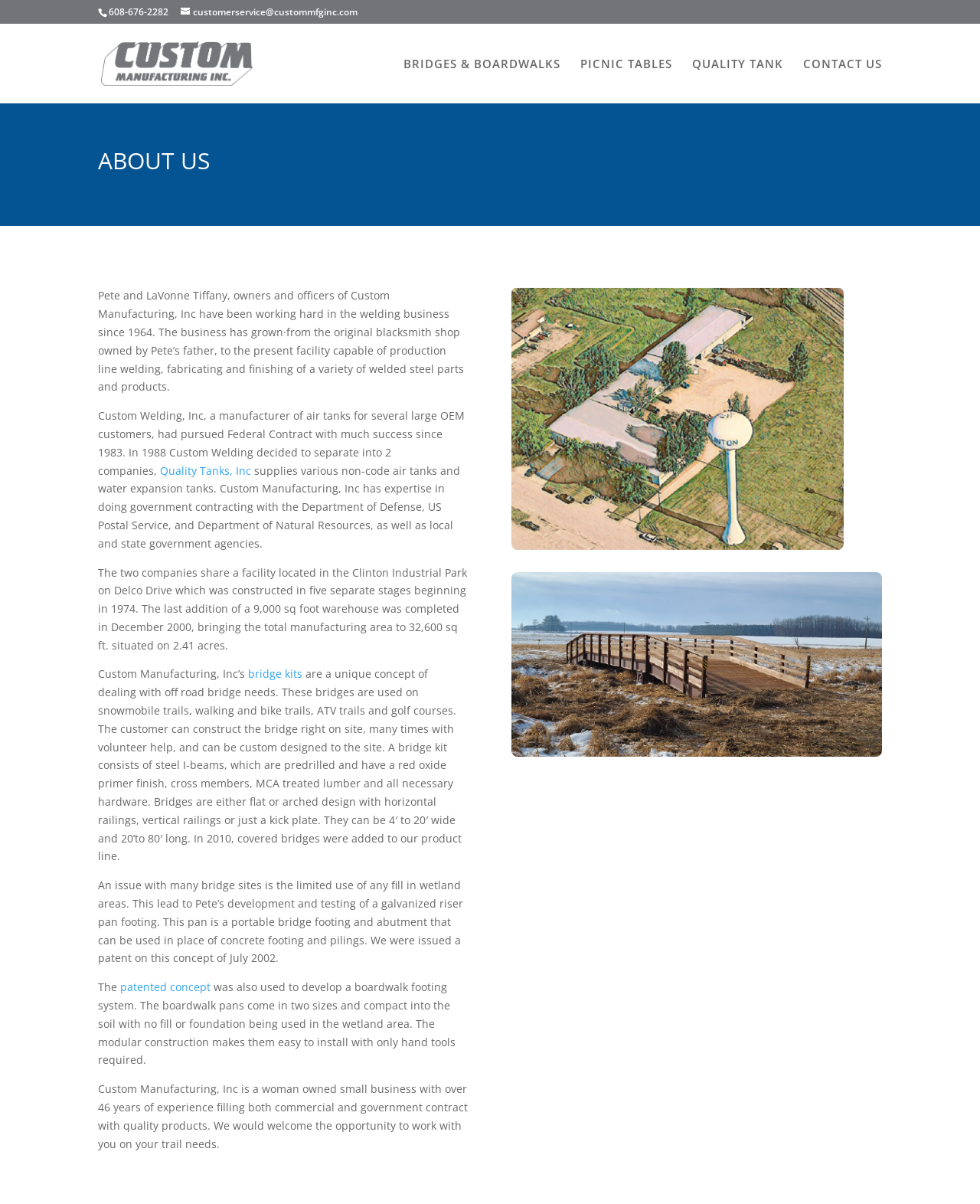Determine the bounding box coordinates of the clickable area required to perform the following instruction: "Send an email to customer service". The coordinates should be represented as four float numbers between 0 and 1: [left, top, right, bottom].

[0.184, 0.004, 0.365, 0.015]